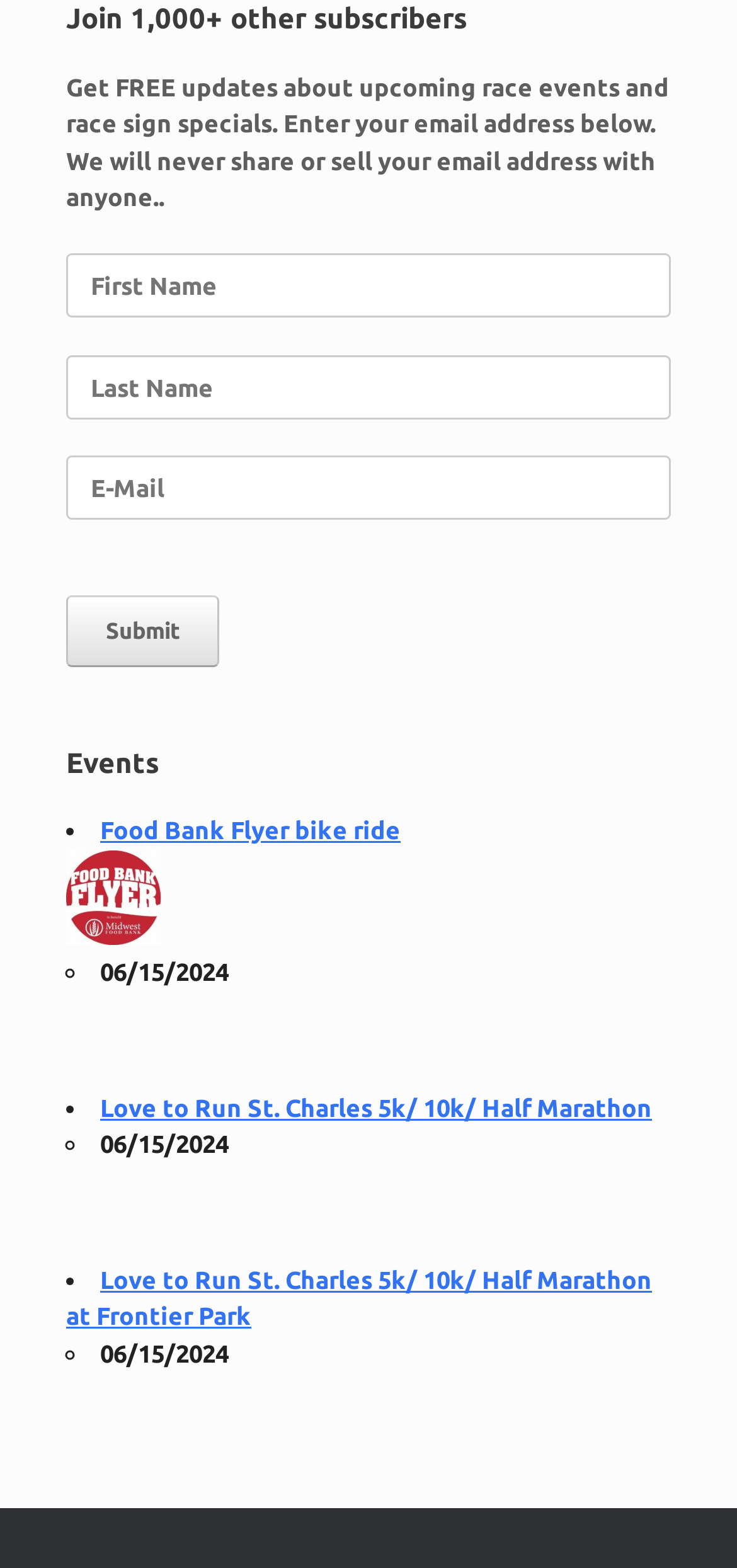What is the date of the 'Love to Run St. Charles 5k/ 10k/ Half Marathon' event?
Based on the image, answer the question in a detailed manner.

The date of the 'Love to Run St. Charles 5k/ 10k/ Half Marathon' event is 06/15/2024, as indicated by the static text associated with the link.